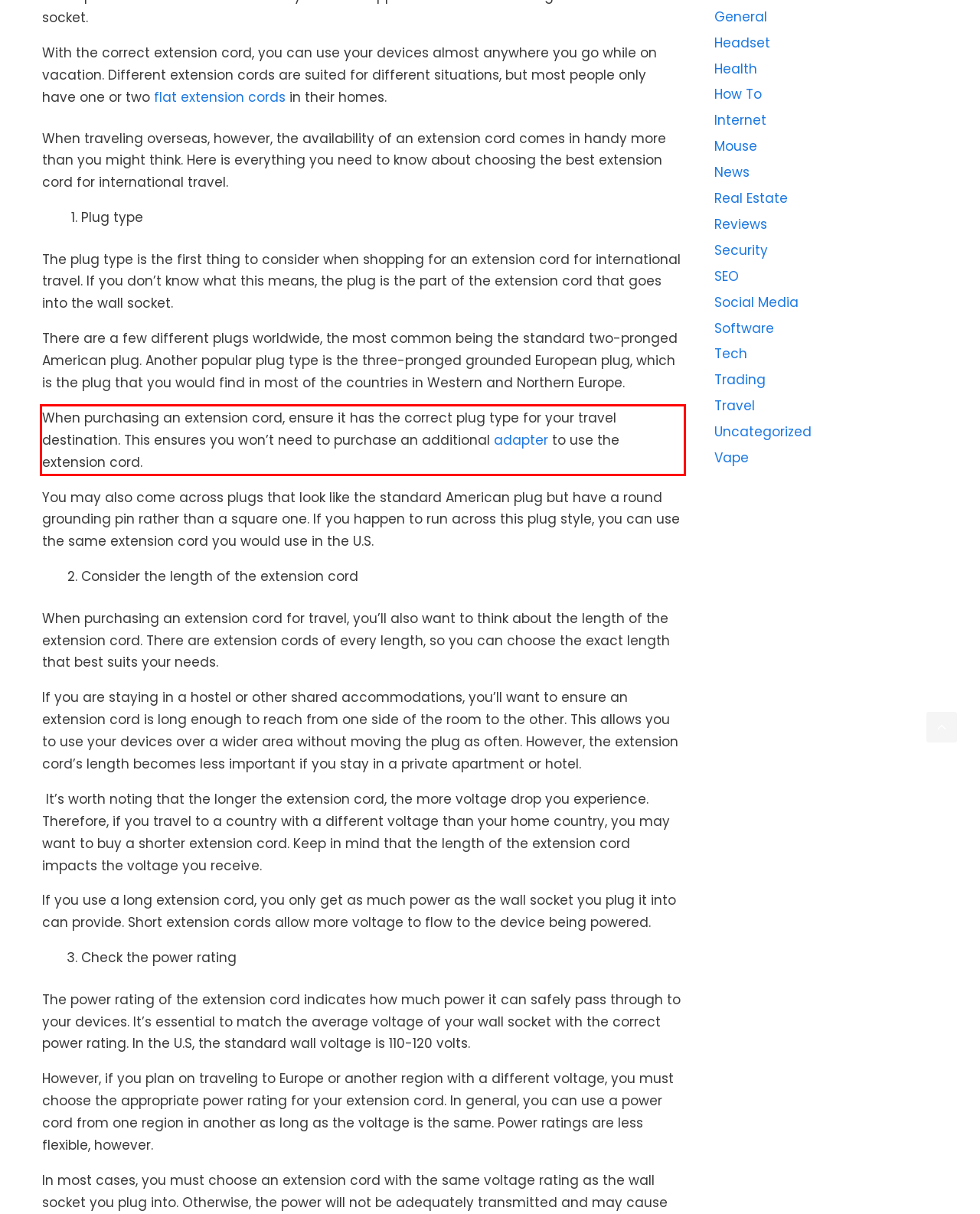You are given a screenshot of a webpage with a UI element highlighted by a red bounding box. Please perform OCR on the text content within this red bounding box.

When purchasing an extension cord, ensure it has the correct plug type for your travel destination. This ensures you won’t need to purchase an additional adapter to use the extension cord.